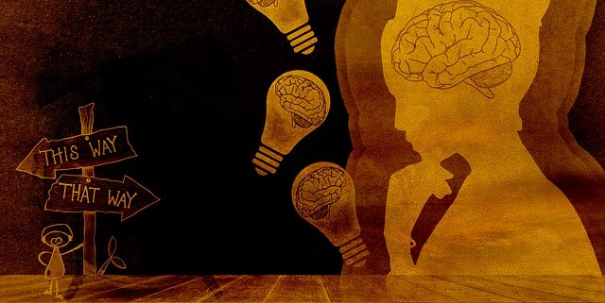What does the warm color palette evoke?
Using the visual information, reply with a single word or short phrase.

introspection and contemplation